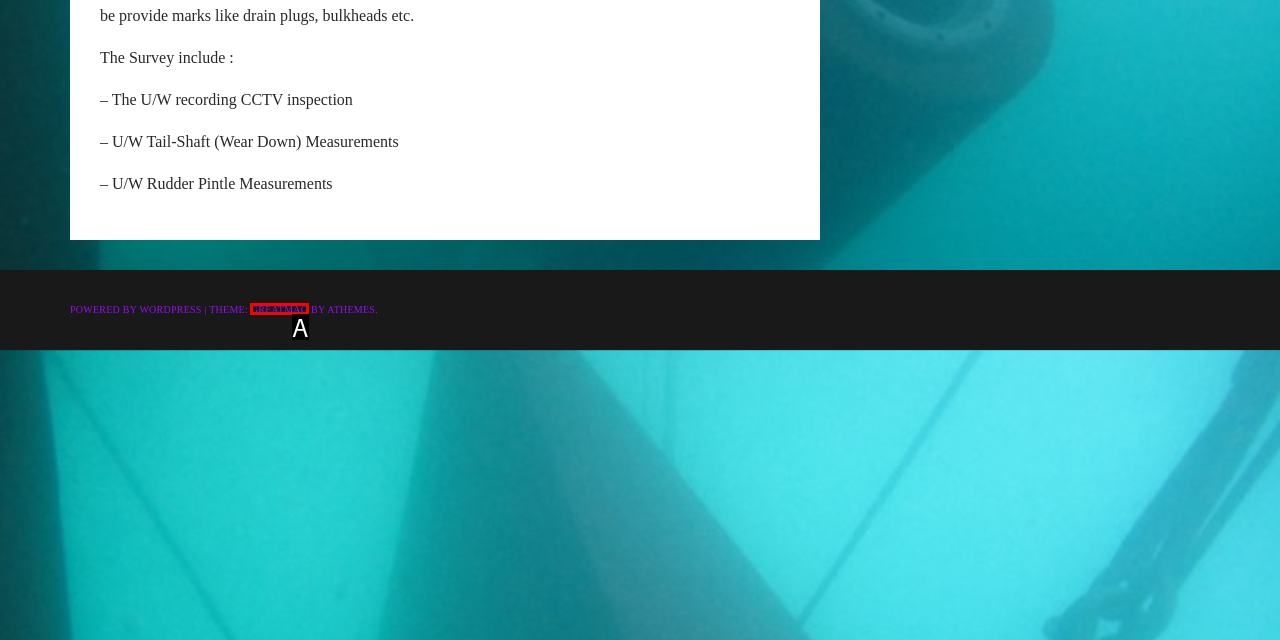Determine the HTML element that aligns with the description: Greatmag
Answer by stating the letter of the appropriate option from the available choices.

A